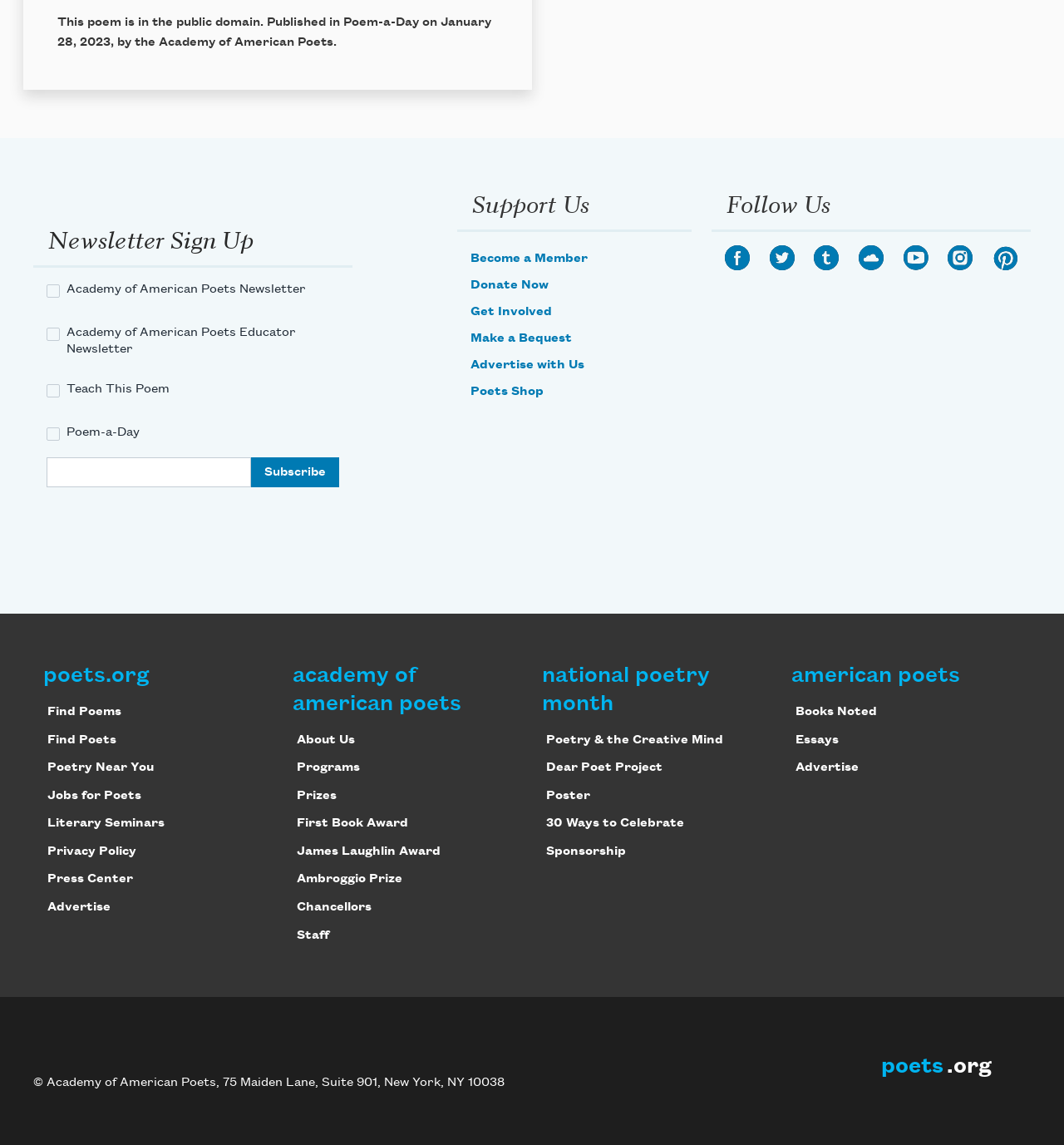Given the element description Contact Us, identify the bounding box coordinates for the UI element on the webpage screenshot. The format should be (top-left x, top-left y, bottom-right x, bottom-right y), with values between 0 and 1.

None